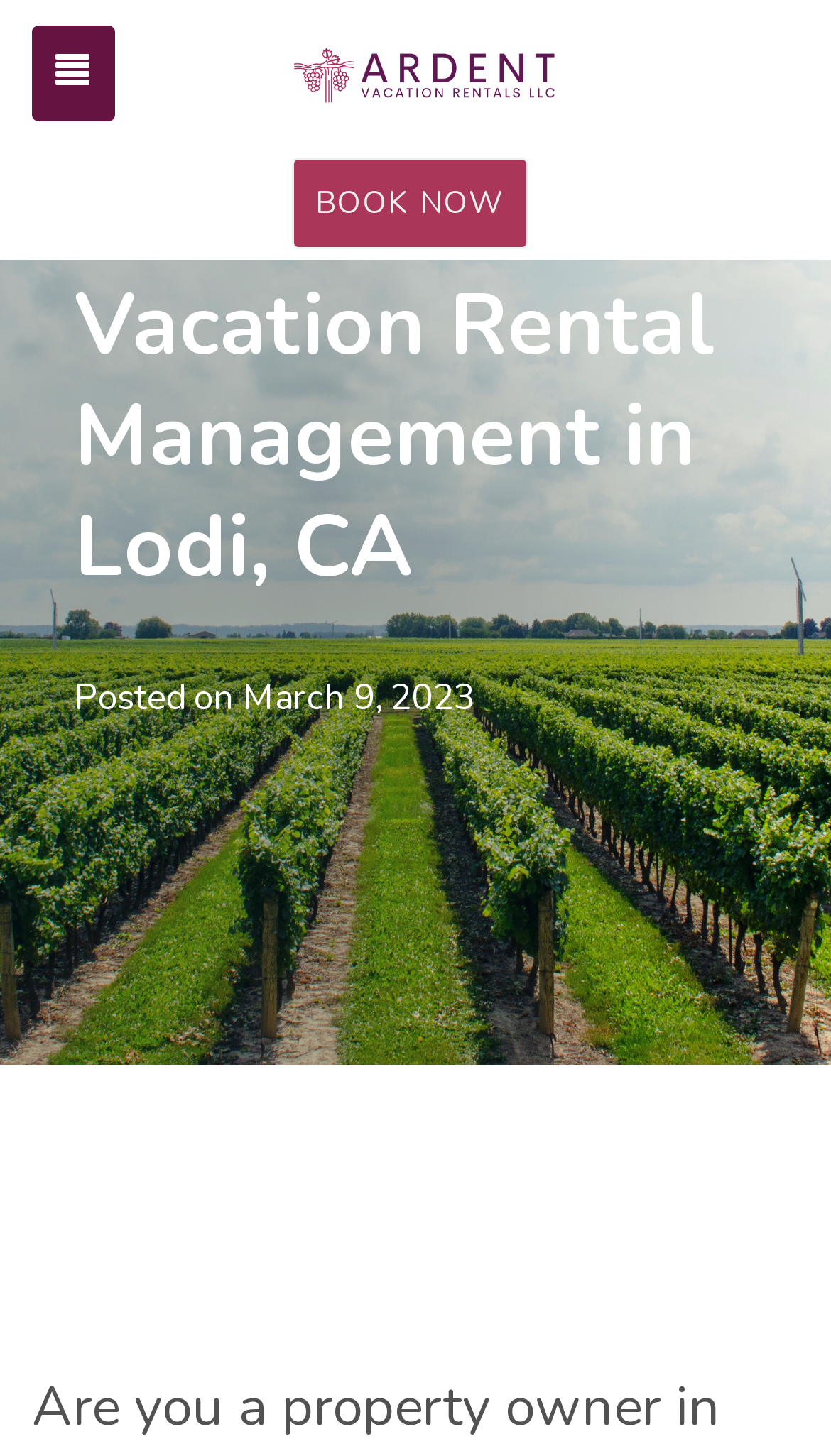Give the bounding box coordinates for the element described as: "Book Now".

[0.351, 0.108, 0.636, 0.171]